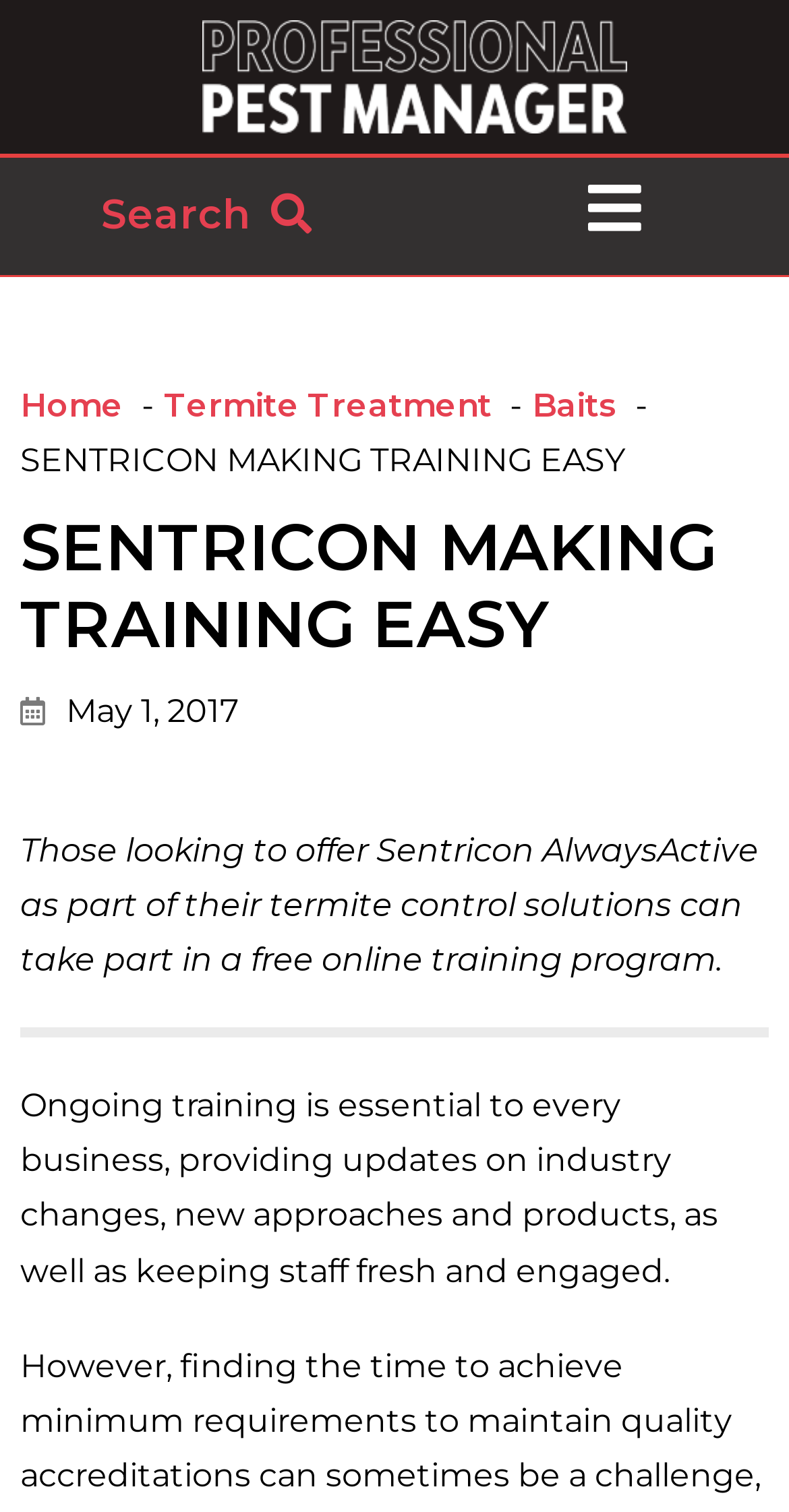Can you find and provide the title of the webpage?

SENTRICON MAKING TRAINING EASY